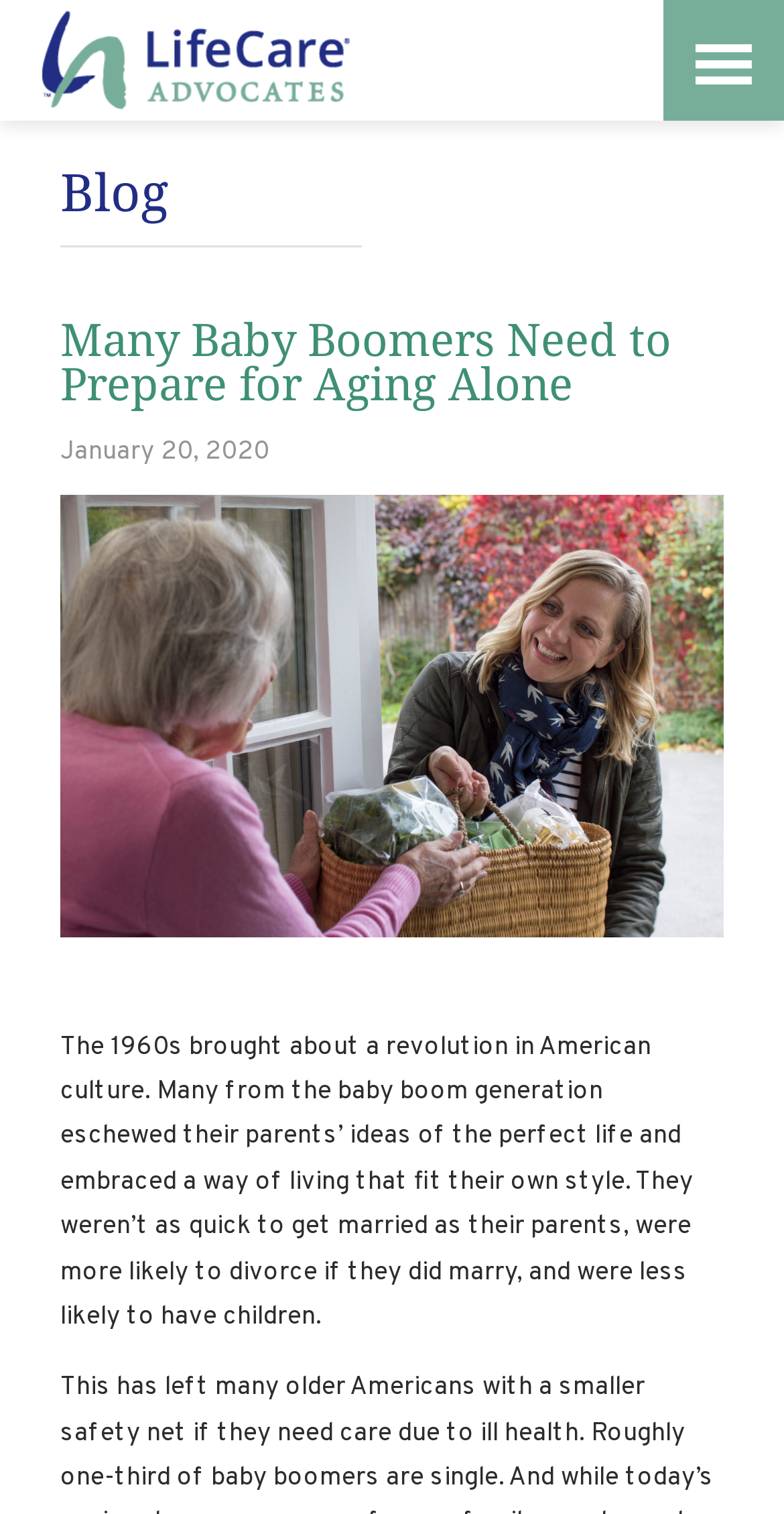What cultural phenomenon is mentioned in the blog post?
Look at the image and provide a short answer using one word or a phrase.

1960s revolution in American culture